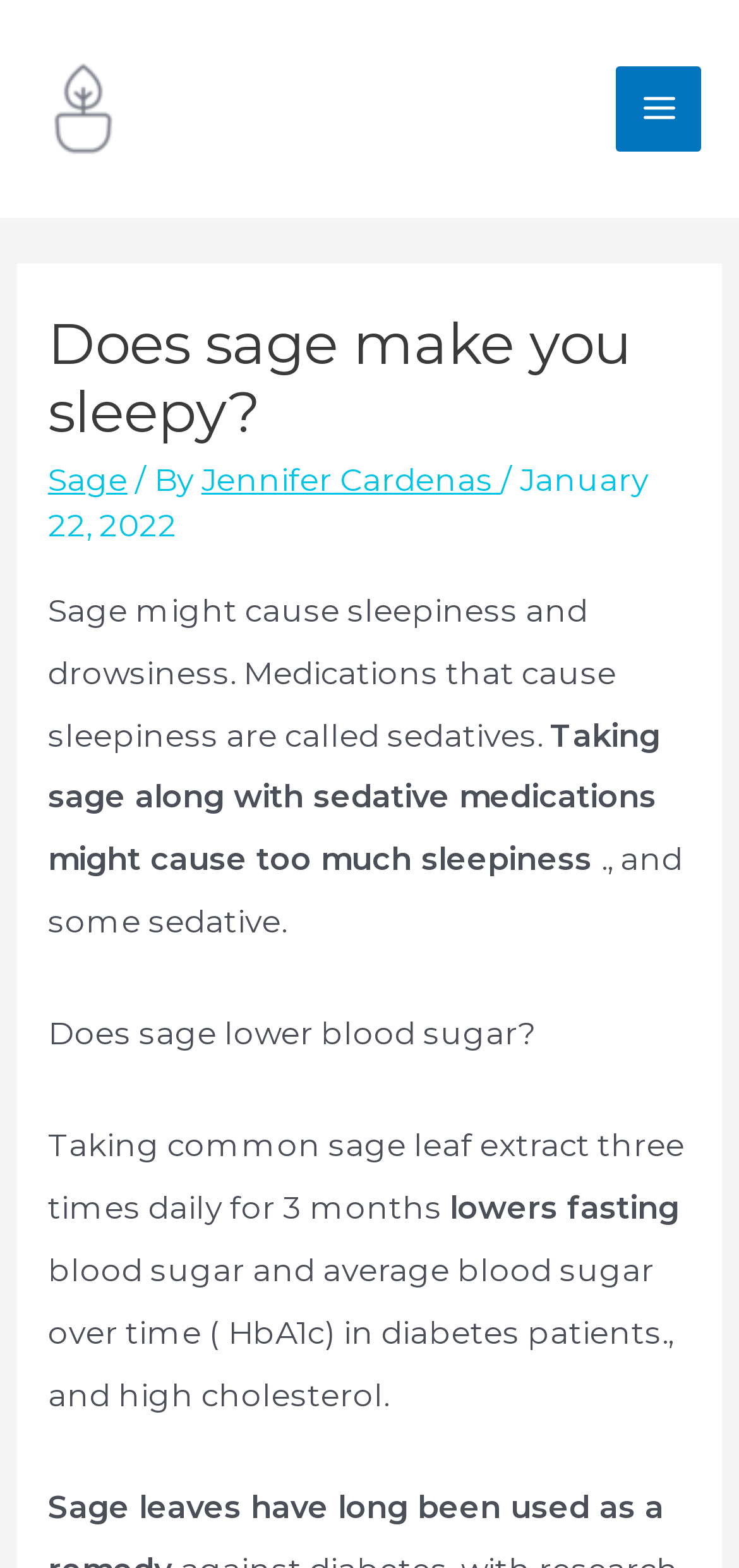Based on the element description: "alt="GrowingPerfect.com"", identify the UI element and provide its bounding box coordinates. Use four float numbers between 0 and 1, [left, top, right, bottom].

[0.051, 0.055, 0.179, 0.079]